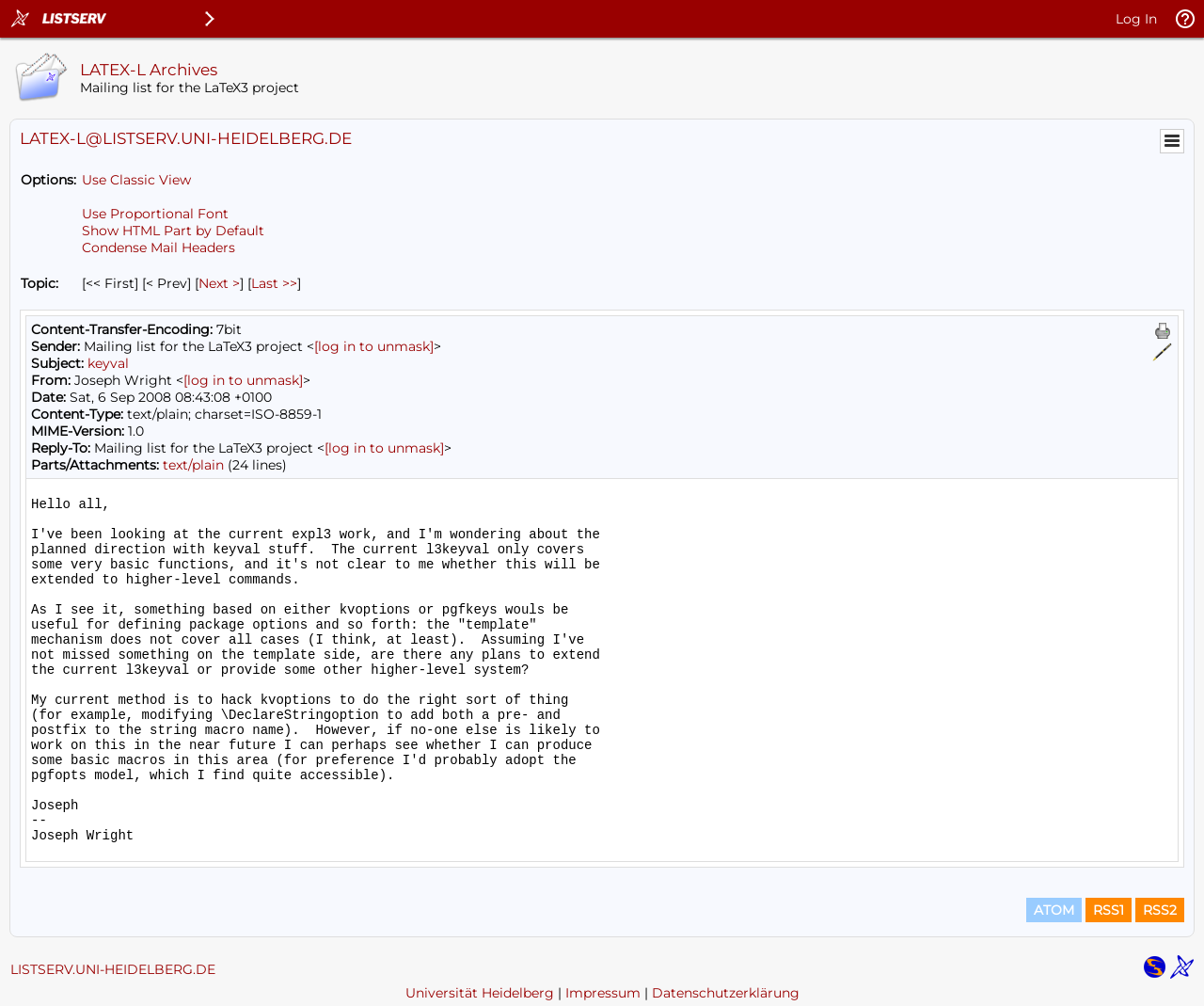Identify the bounding box for the described UI element. Provide the coordinates in (top-left x, top-left y, bottom-right x, bottom-right y) format with values ranging from 0 to 1: Show HTML Part by Default

[0.068, 0.221, 0.22, 0.238]